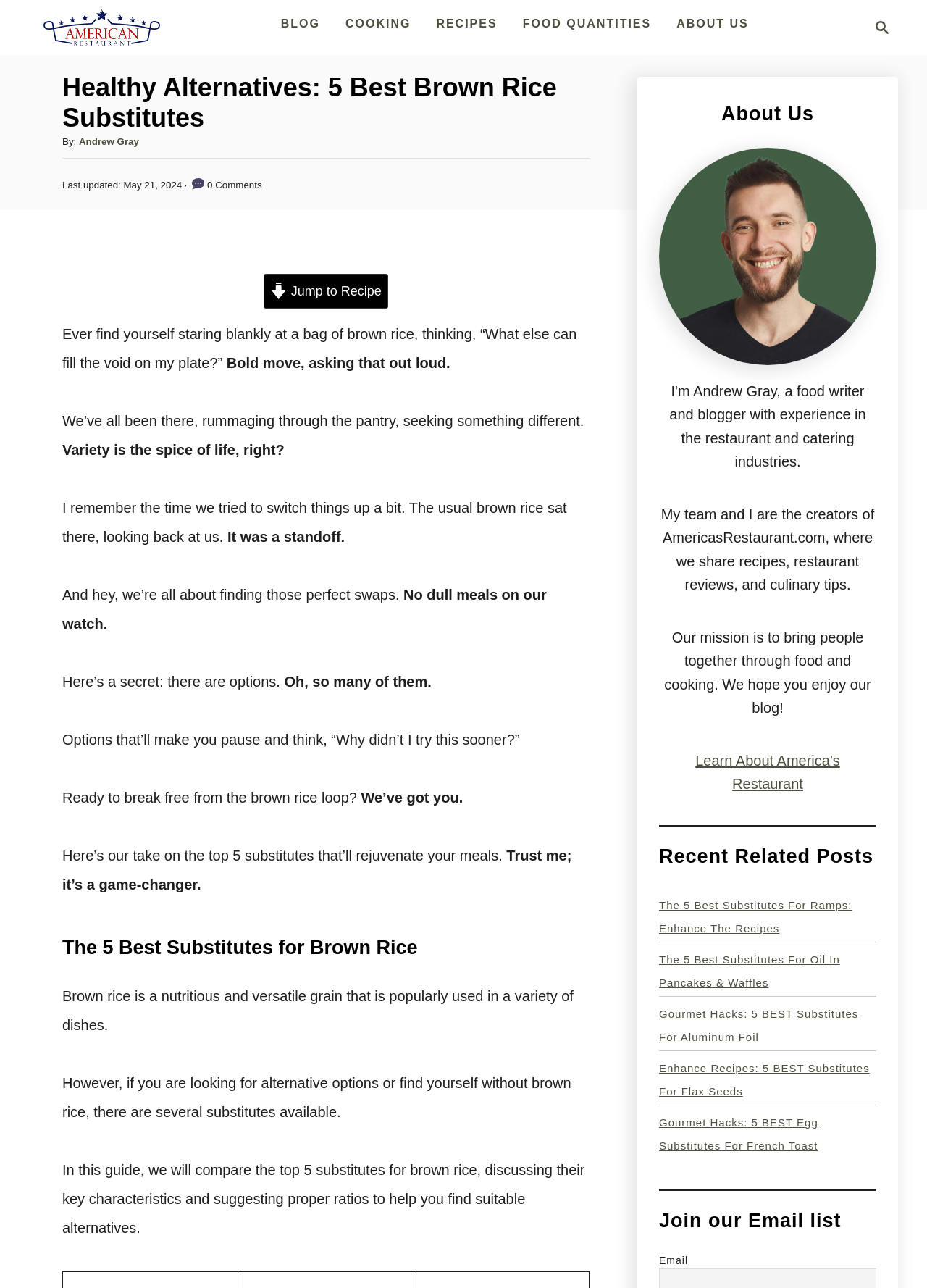Please mark the bounding box coordinates of the area that should be clicked to carry out the instruction: "Go to the blog page".

[0.295, 0.008, 0.353, 0.029]